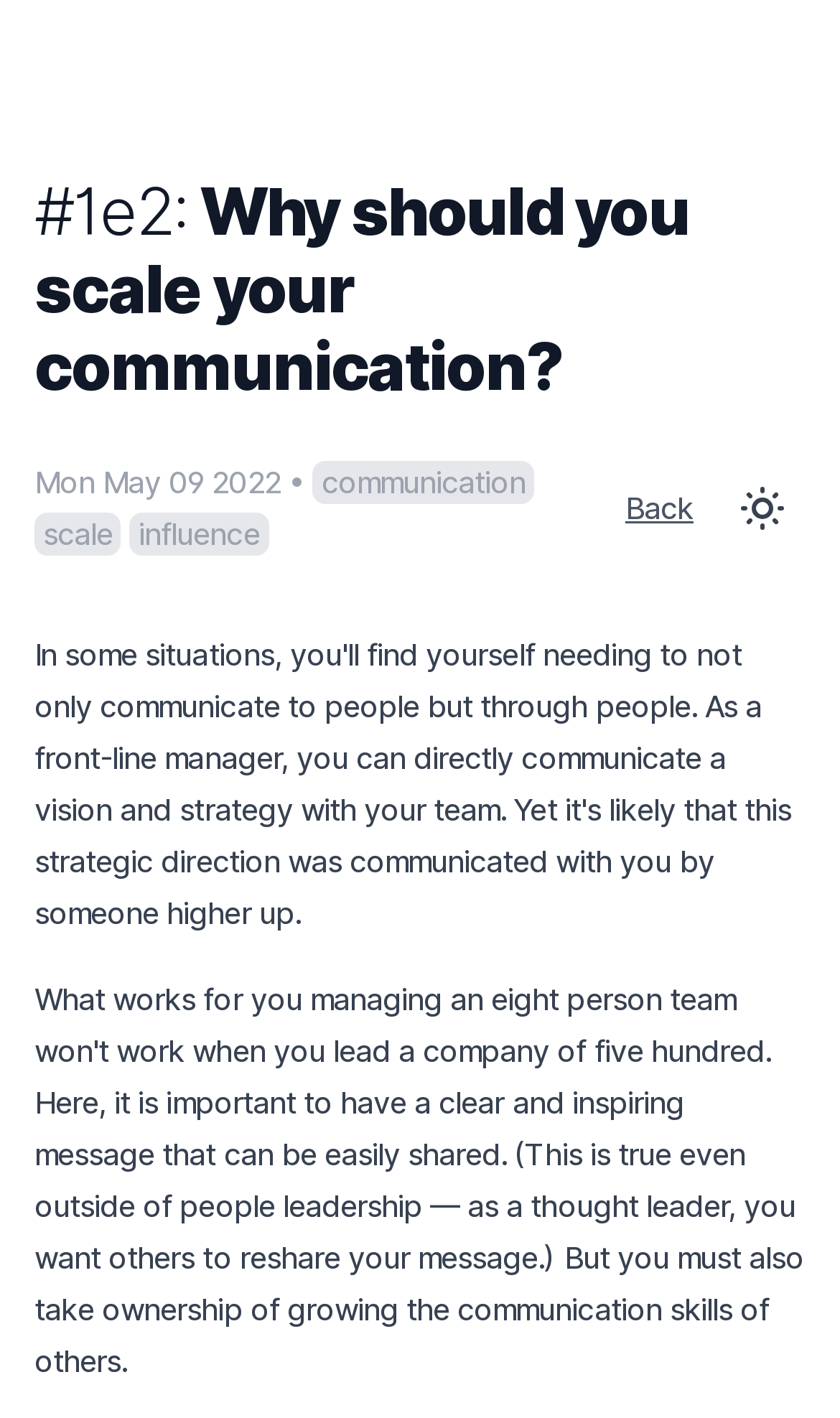What is the symbol between the time and the links?
Using the visual information, respond with a single word or phrase.

•